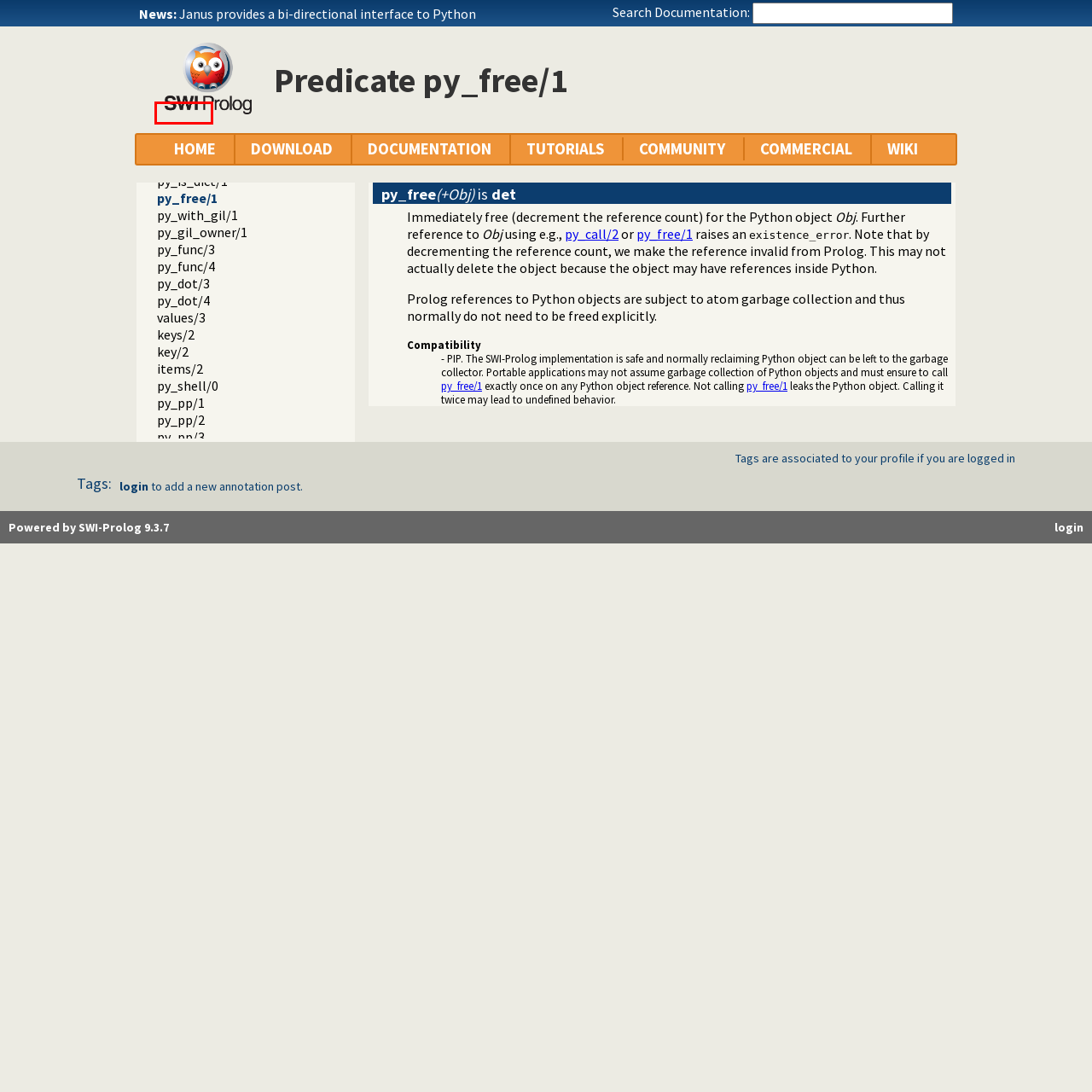You are provided with a screenshot of a webpage that includes a red rectangle bounding box. Please choose the most appropriate webpage description that matches the new webpage after clicking the element within the red bounding box. Here are the candidates:
A. janus:py_free/1/pldoc/doc_for?object=janus:py_call/3
B. janus:py_free/1/openid/login?openid.return_to=/pldoc/doc_for?object=janus%3Apy_free/1
C. janus:py_free/1/pldoc/doc_for?object=janus:py_func/4
D. janus:py_free/1/pldoc/doc_for?object=janus:py_free/1
E. janus:py_free/1/pldoc/doc_for?object=janus:py_iter/2
F. janus:py_free/1/pldoc/doc_for?object=janus:py_isinstance/2
G. janus:py_free/1/pldoc/doc_for?object=janus:py_lib_dirs/1
H. janus:py_free/1/pldoc/doc_for?object=janus:py_func/3

E